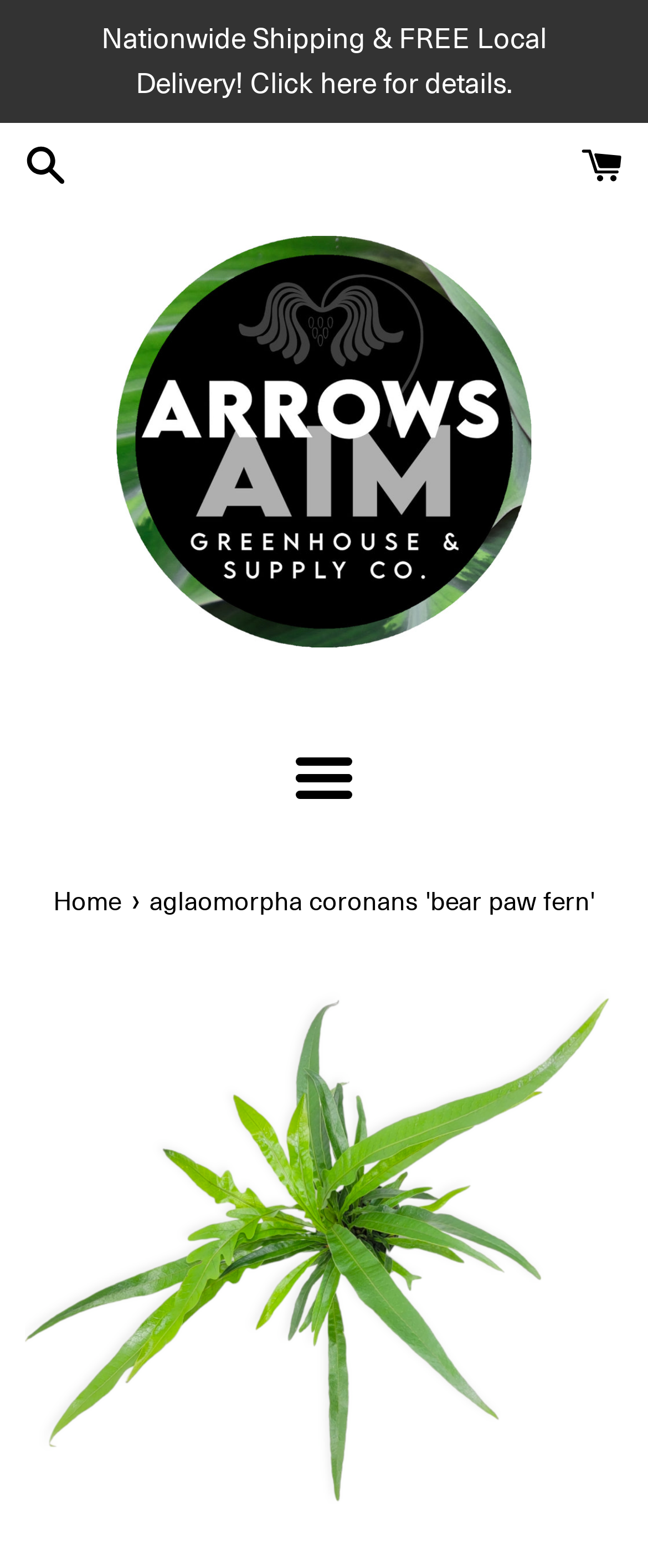How many links are in the navigation menu?
Based on the screenshot, answer the question with a single word or phrase.

1